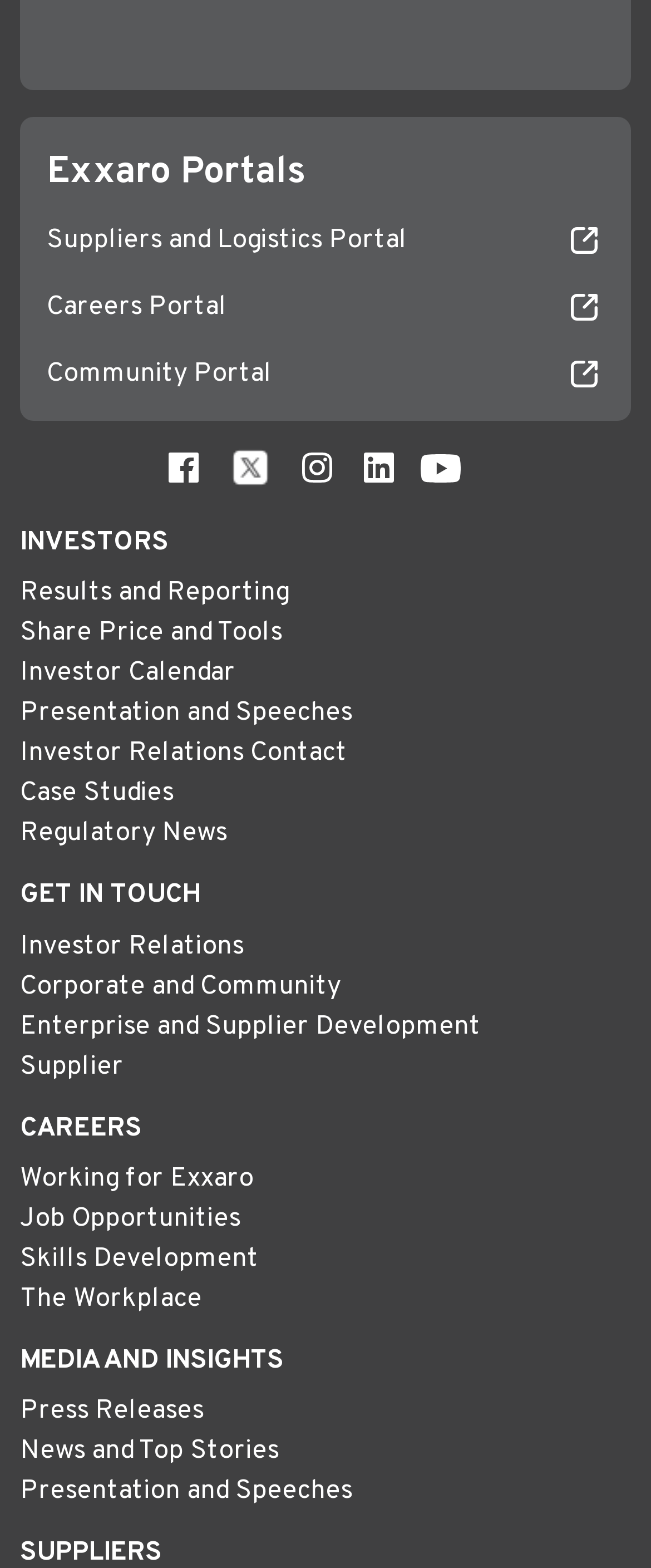Given the description Job Opportunities, predict the bounding box coordinates of the UI element. Ensure the coordinates are in the format (top-left x, top-left y, bottom-right x, bottom-right y) and all values are between 0 and 1.

[0.031, 0.767, 0.369, 0.788]